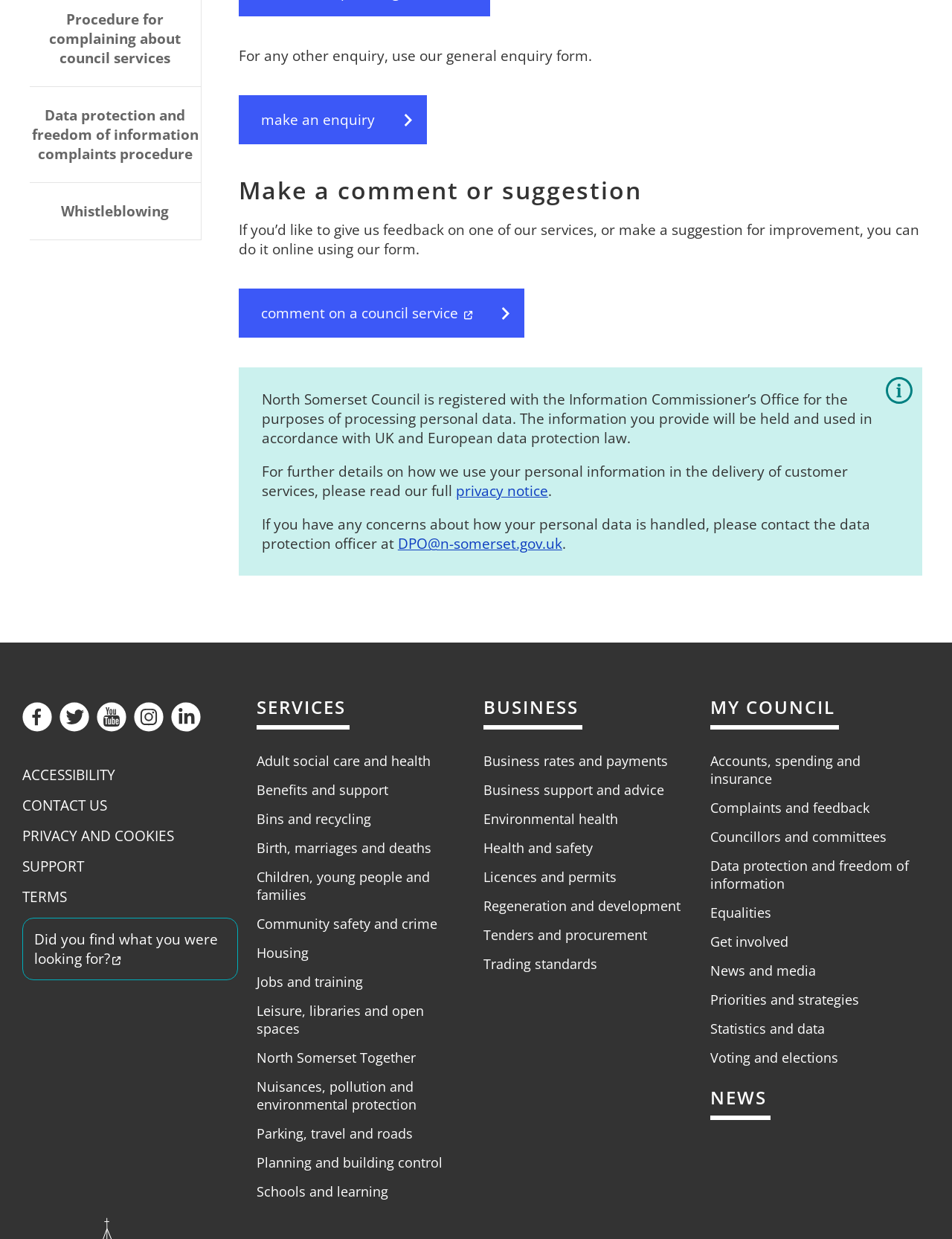Please find the bounding box coordinates for the clickable element needed to perform this instruction: "Contact the data protection officer".

[0.418, 0.431, 0.59, 0.447]